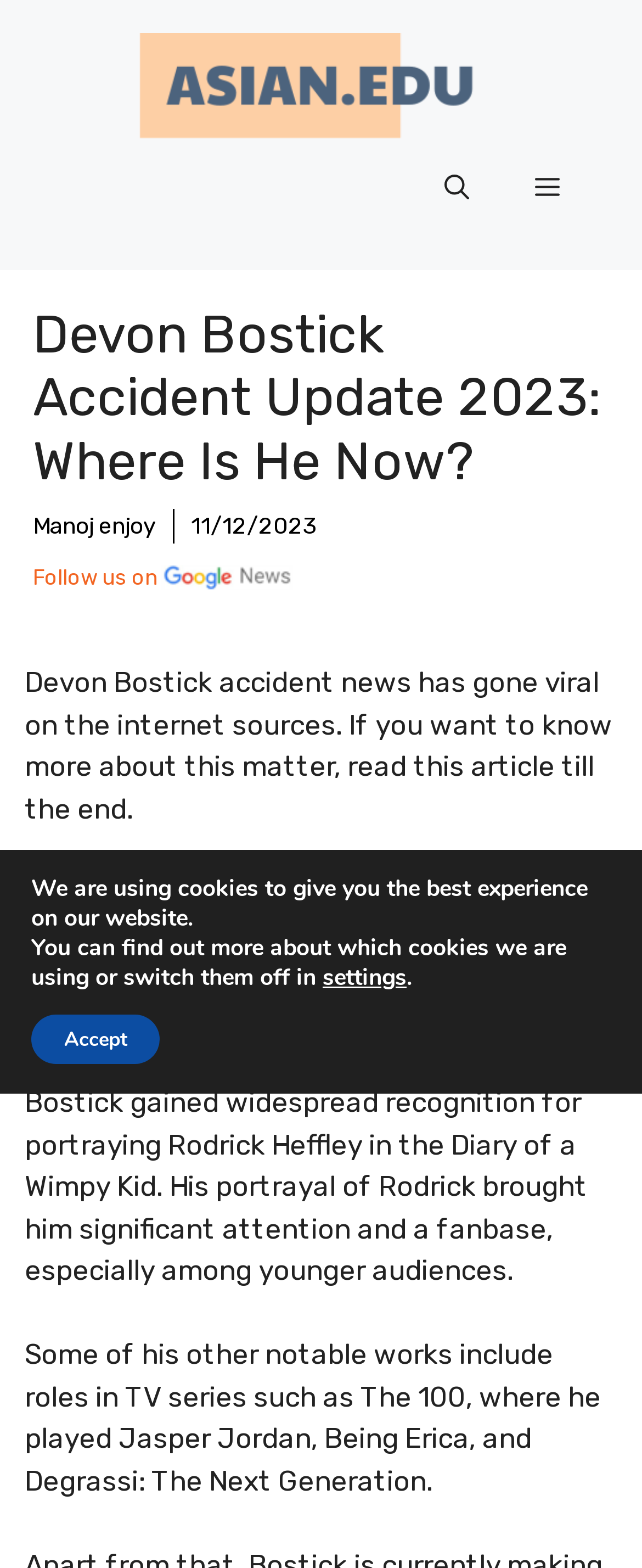Please extract and provide the main headline of the webpage.

Devon Bostick Accident Update 2023: Where Is He Now?